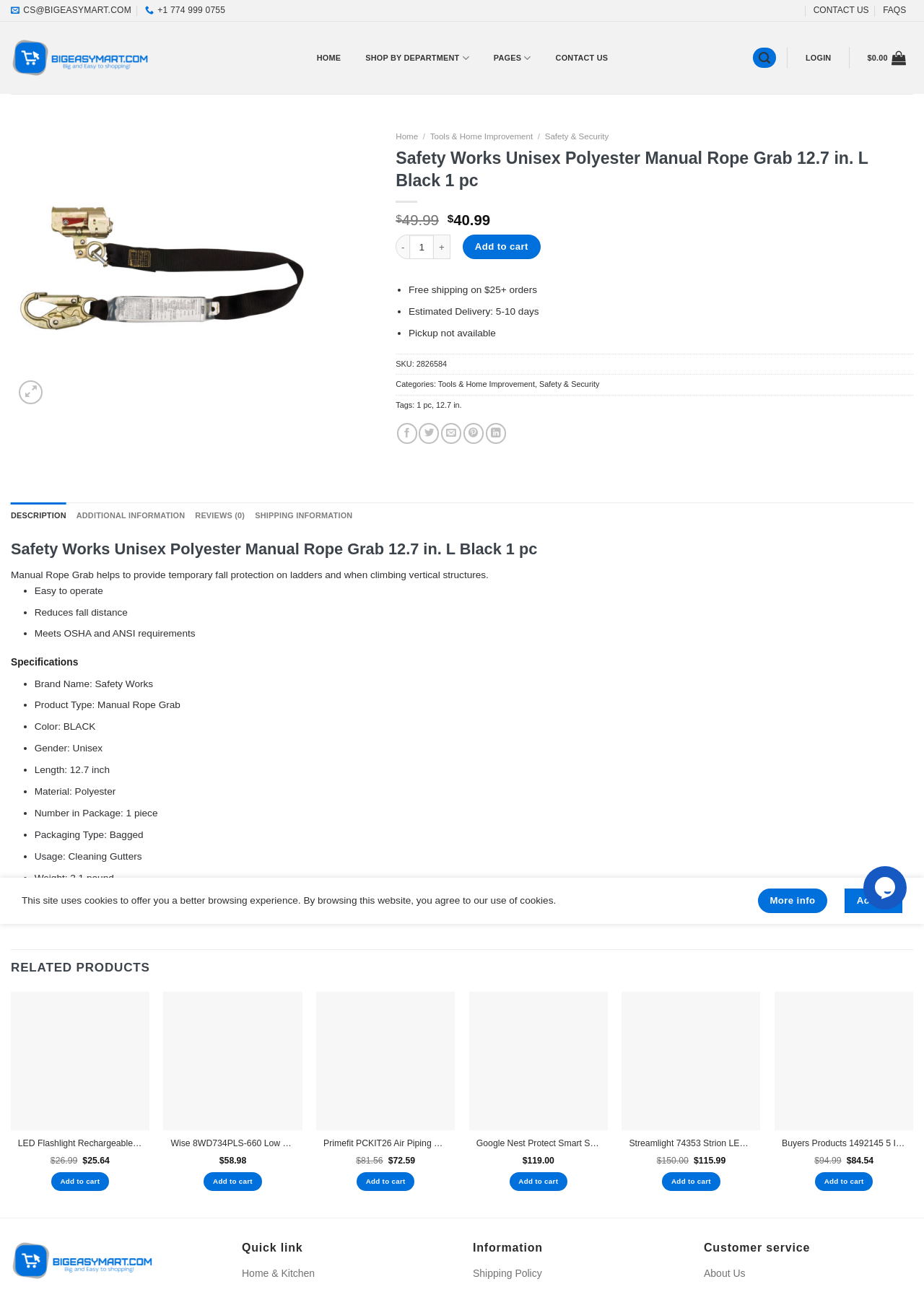Give a detailed account of the webpage.

This webpage is about a product, specifically the Safety Works Unisex Polyester Manual Rope Grab 12.7 in. L Black 1 pc. At the top of the page, there are several links, including "Skip to content", "CONTACT US", "FAQS", and "BigEasyMart.com", which is also accompanied by an image of the BigEasyMart.com logo. 

Below these links, there is a main section that takes up most of the page. On the left side of this section, there is an image of the product, accompanied by two disabled buttons, "Previous" and "Next". 

To the right of the product image, there is a section with the product title, "Safety Works Unisex Polyester Manual Rope Grab 12.7 in. L Black 1 pc", and a price of $40.99. Below this, there are buttons to adjust the quantity of the product, an "Add to cart" button, and some information about shipping, including free shipping on orders over $25 and an estimated delivery time of 5-10 days.

Further down the page, there is a section with product details, including the SKU, categories, and tags. There are also links to share the product on social media platforms like Facebook, Twitter, and Pinterest.

The page also has a tab list with four tabs: "DESCRIPTION", "ADDITIONAL INFORMATION", "REVIEWS (0)", and "SHIPPING INFORMATION". The "DESCRIPTION" tab is selected by default and displays a detailed description of the product, including its features and specifications.